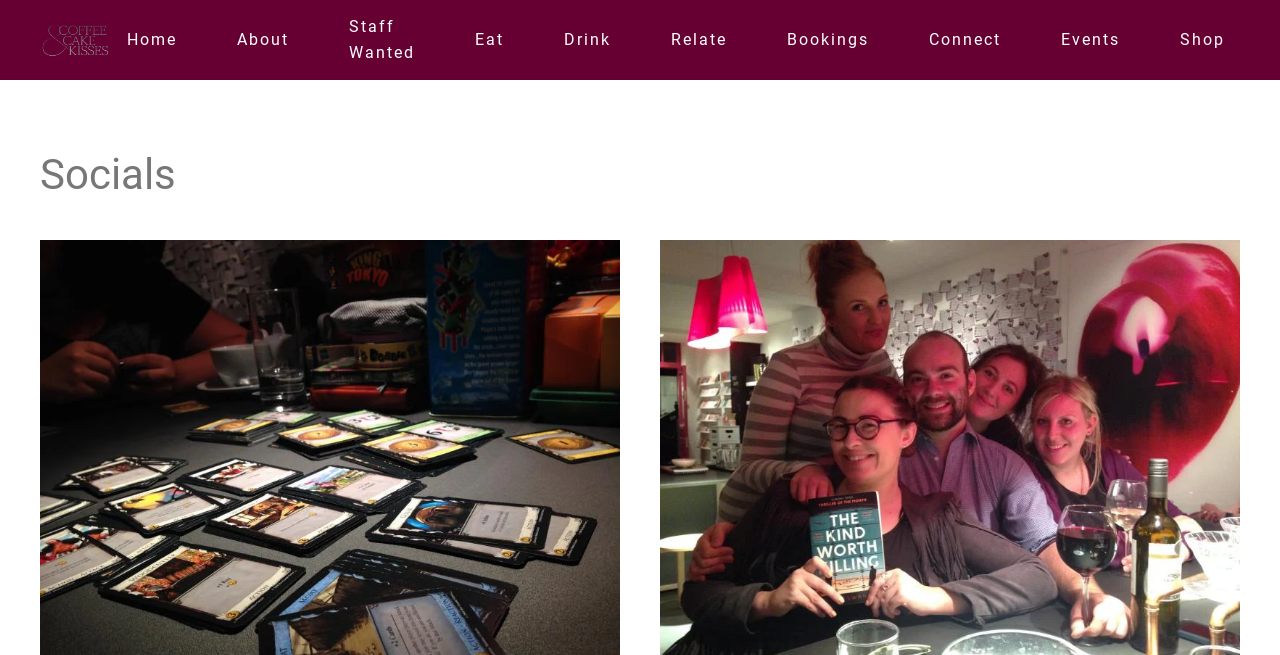What is the last link on the webpage?
Using the screenshot, give a one-word or short phrase answer.

Shop